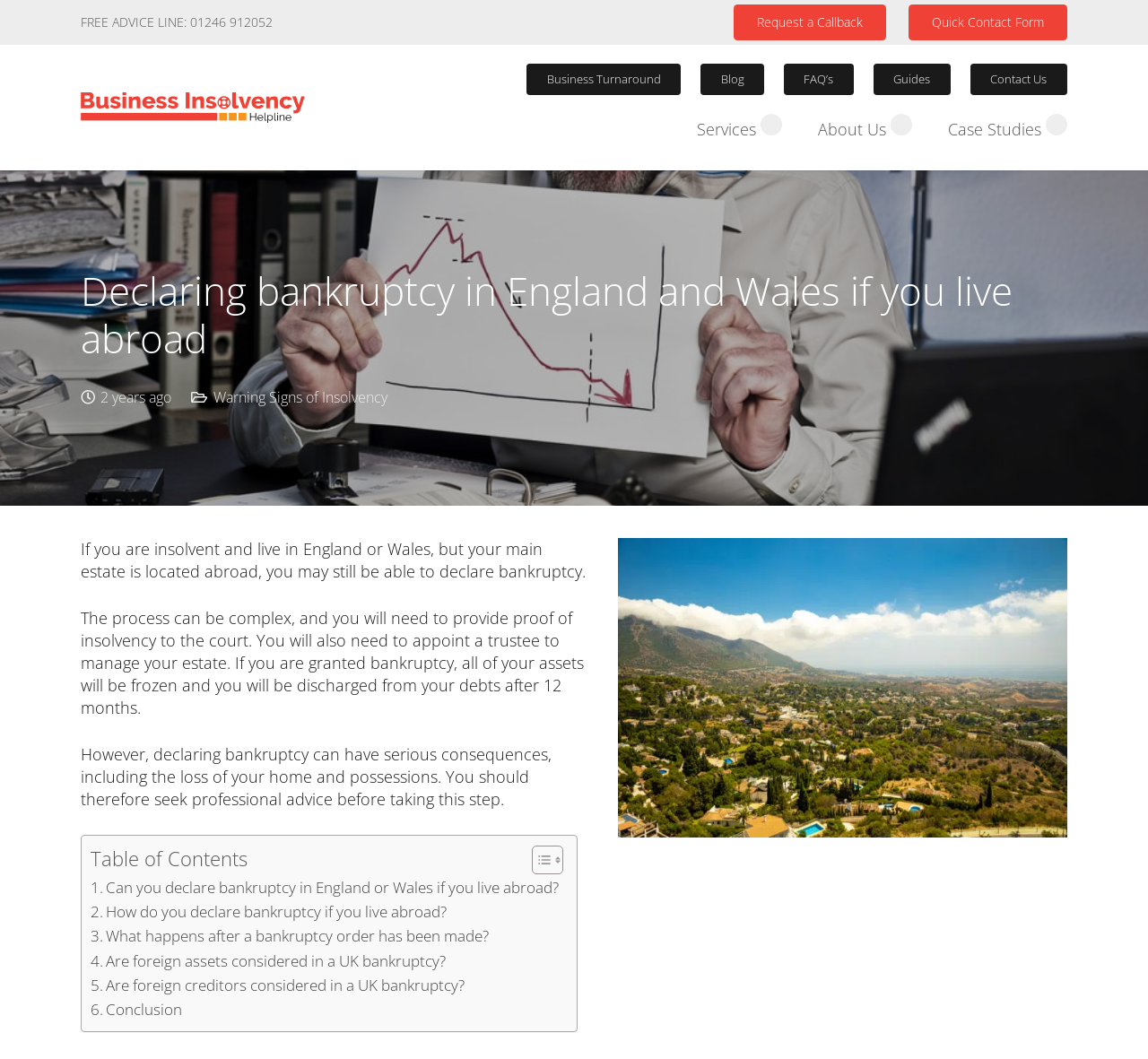Specify the bounding box coordinates of the area that needs to be clicked to achieve the following instruction: "Read the blog".

[0.61, 0.06, 0.666, 0.09]